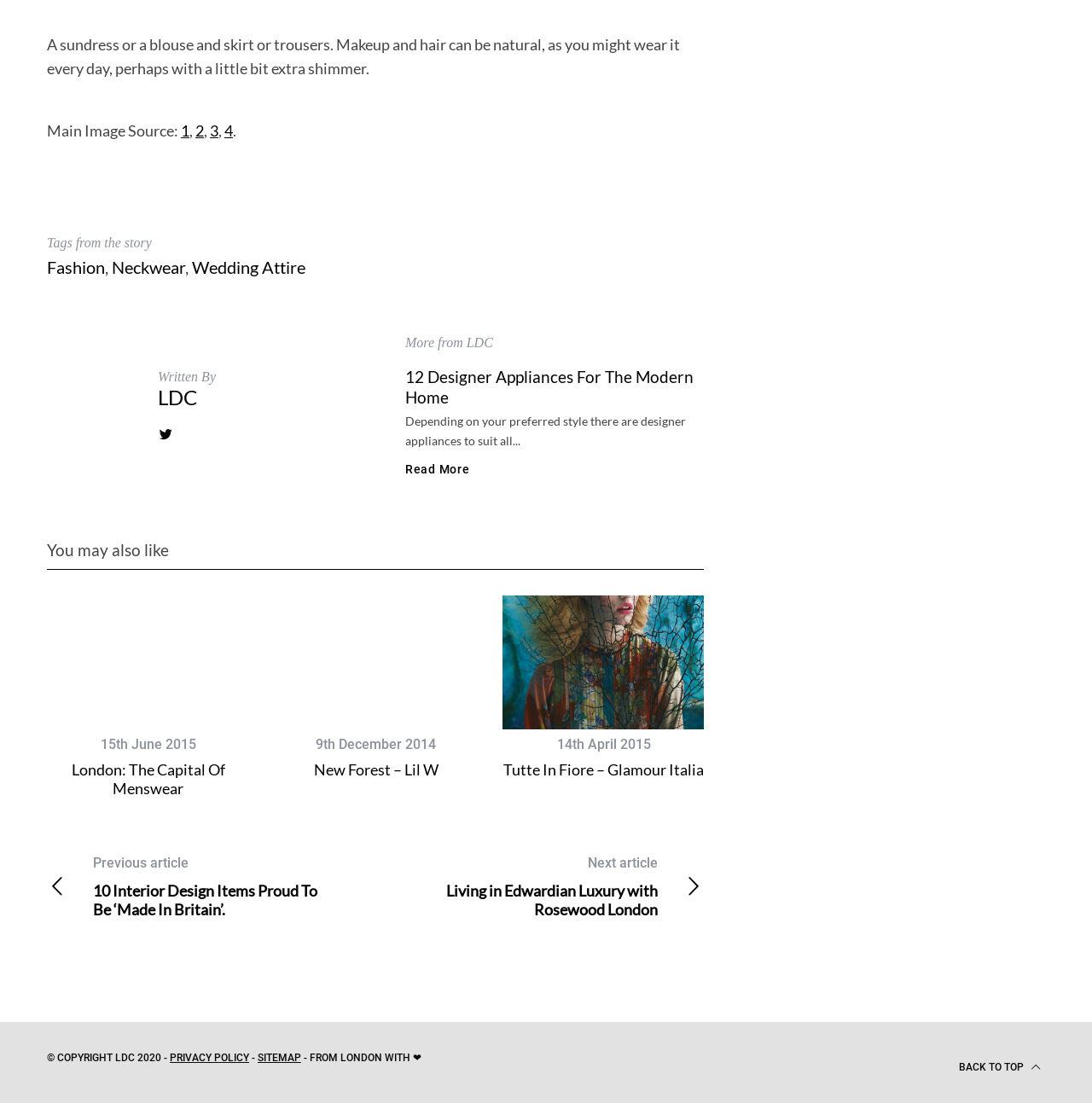What is the purpose of the link at the bottom of the page?
Using the image as a reference, deliver a detailed and thorough answer to the question.

I found the purpose of the link by looking at the text of the link, which says 'BACK TO TOP'. This suggests that the link is meant to take the user back to the top of the page.